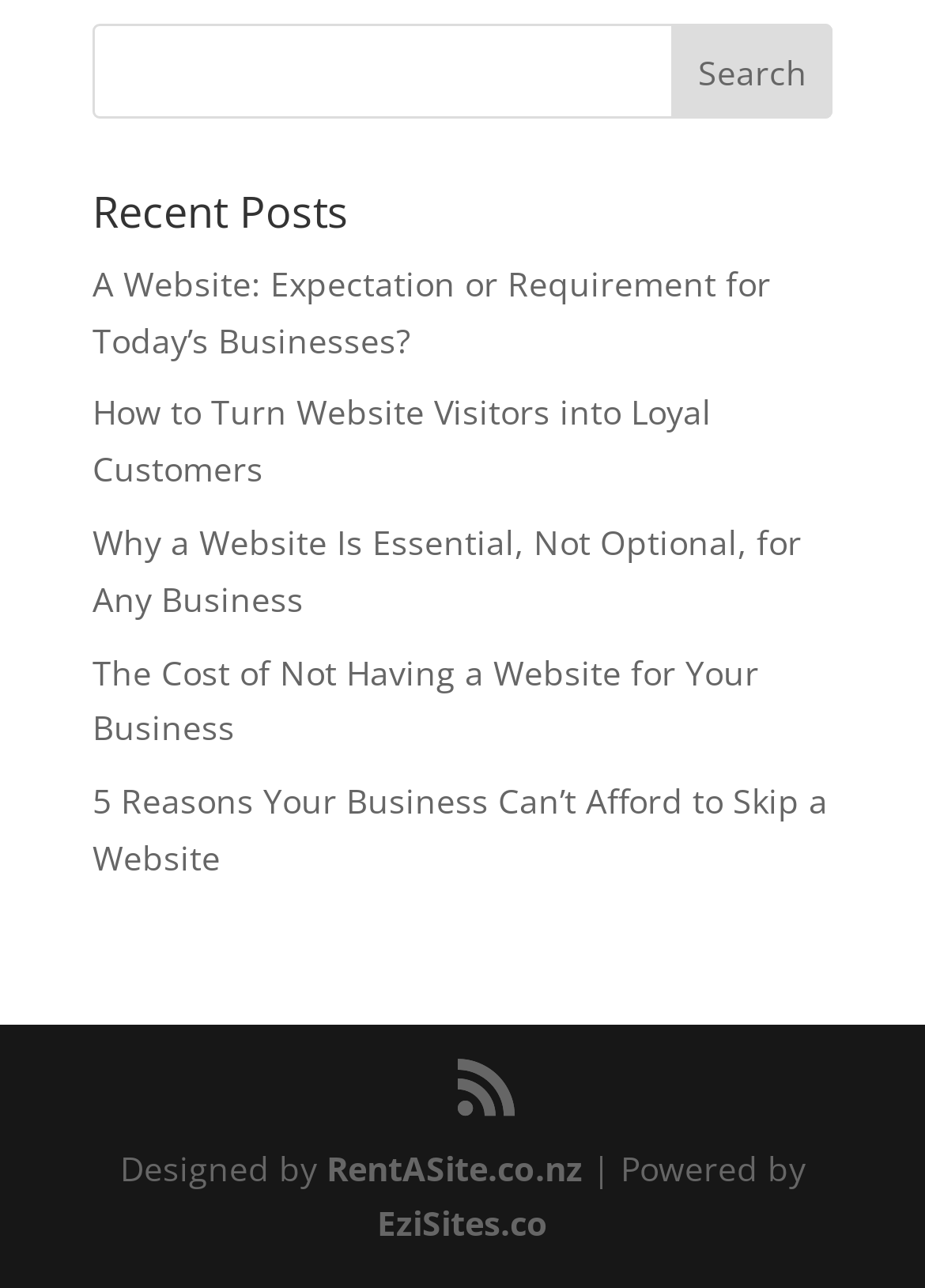Please locate the bounding box coordinates of the element's region that needs to be clicked to follow the instruction: "read 'A Website: Expectation or Requirement for Today’s Businesses?'". The bounding box coordinates should be provided as four float numbers between 0 and 1, i.e., [left, top, right, bottom].

[0.1, 0.202, 0.833, 0.281]